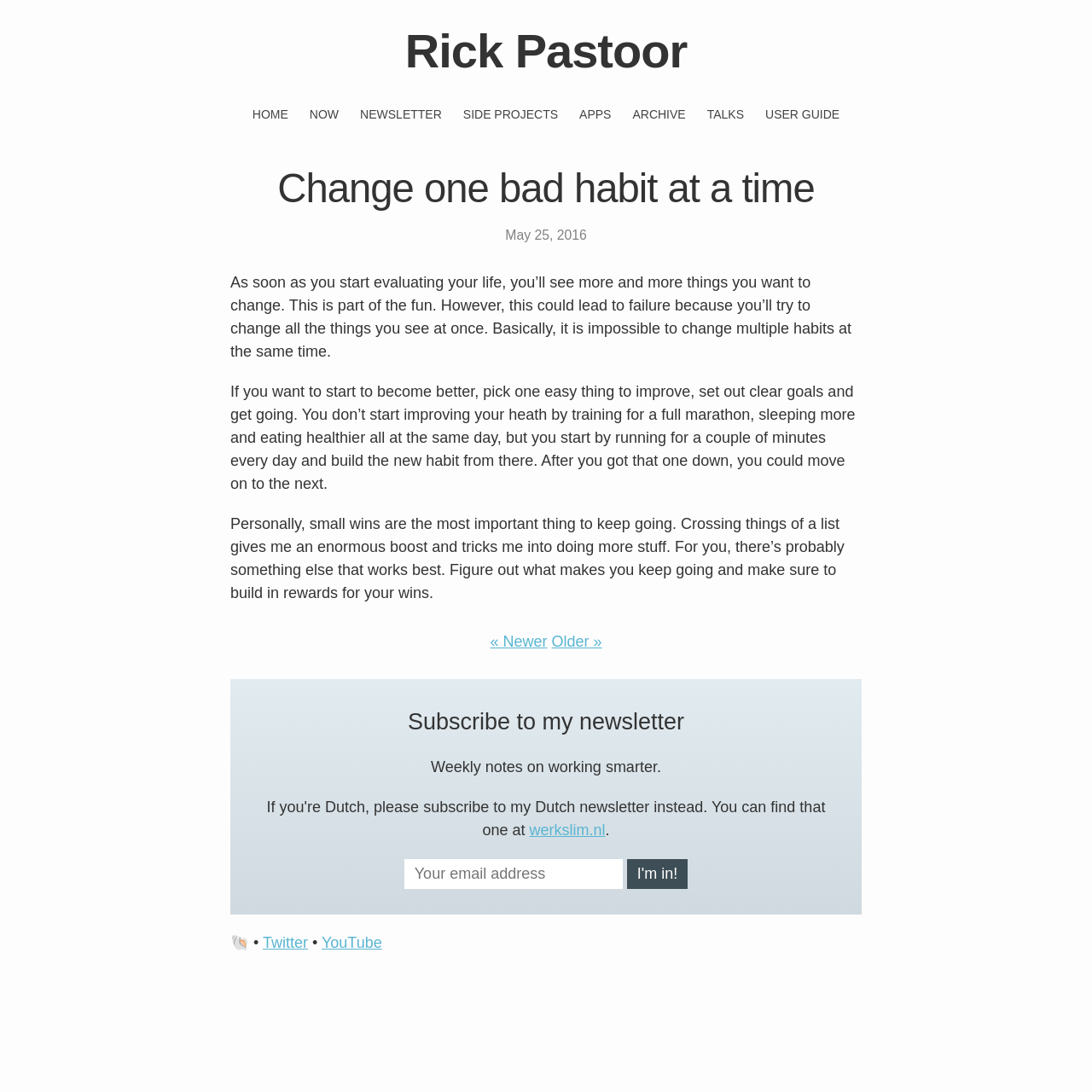Answer with a single word or phrase: 
What is the author's name?

Rick Pastoor